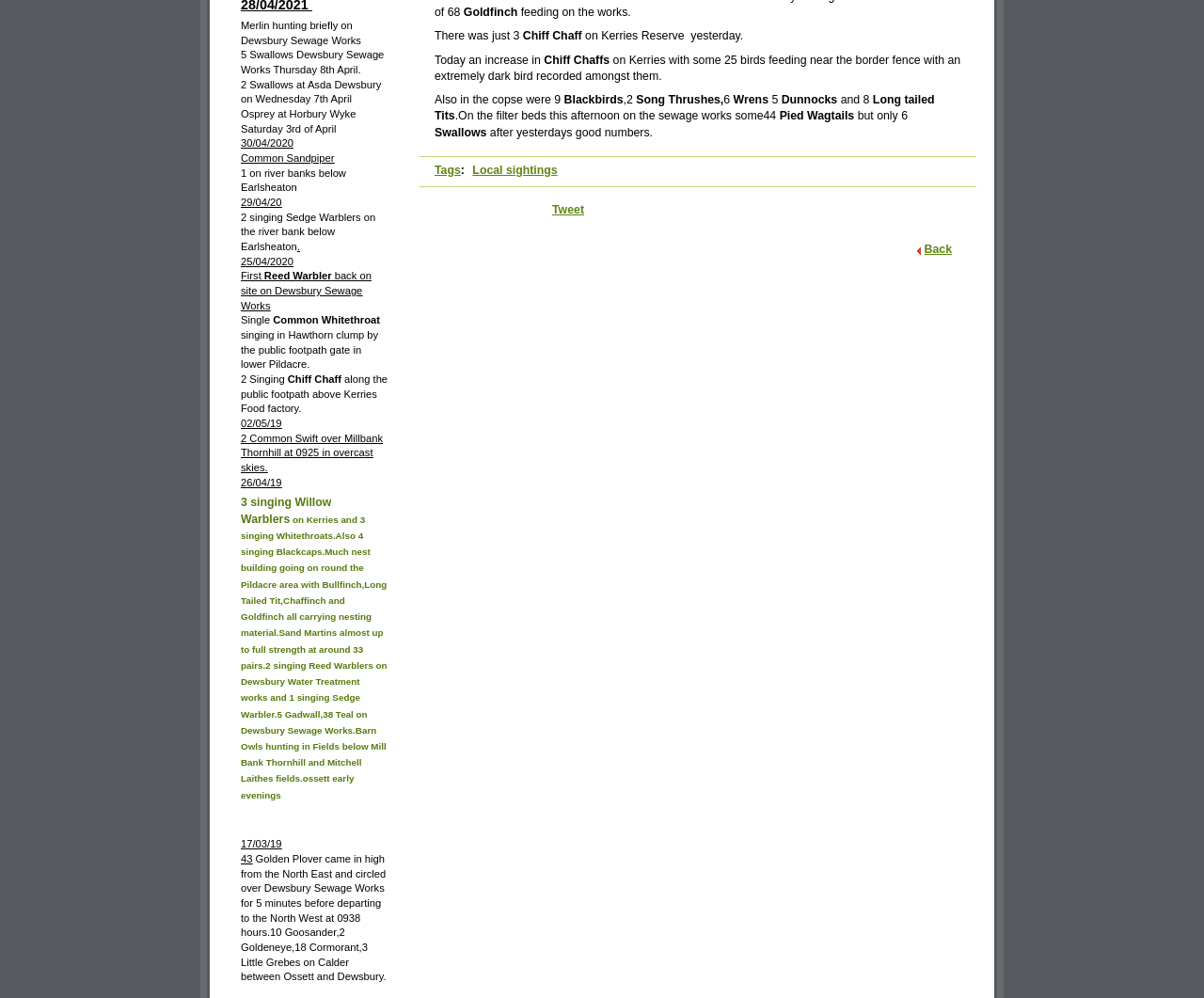Predict the bounding box coordinates for the UI element described as: "Back". The coordinates should be four float numbers between 0 and 1, presented as [left, top, right, bottom].

[0.761, 0.243, 0.791, 0.257]